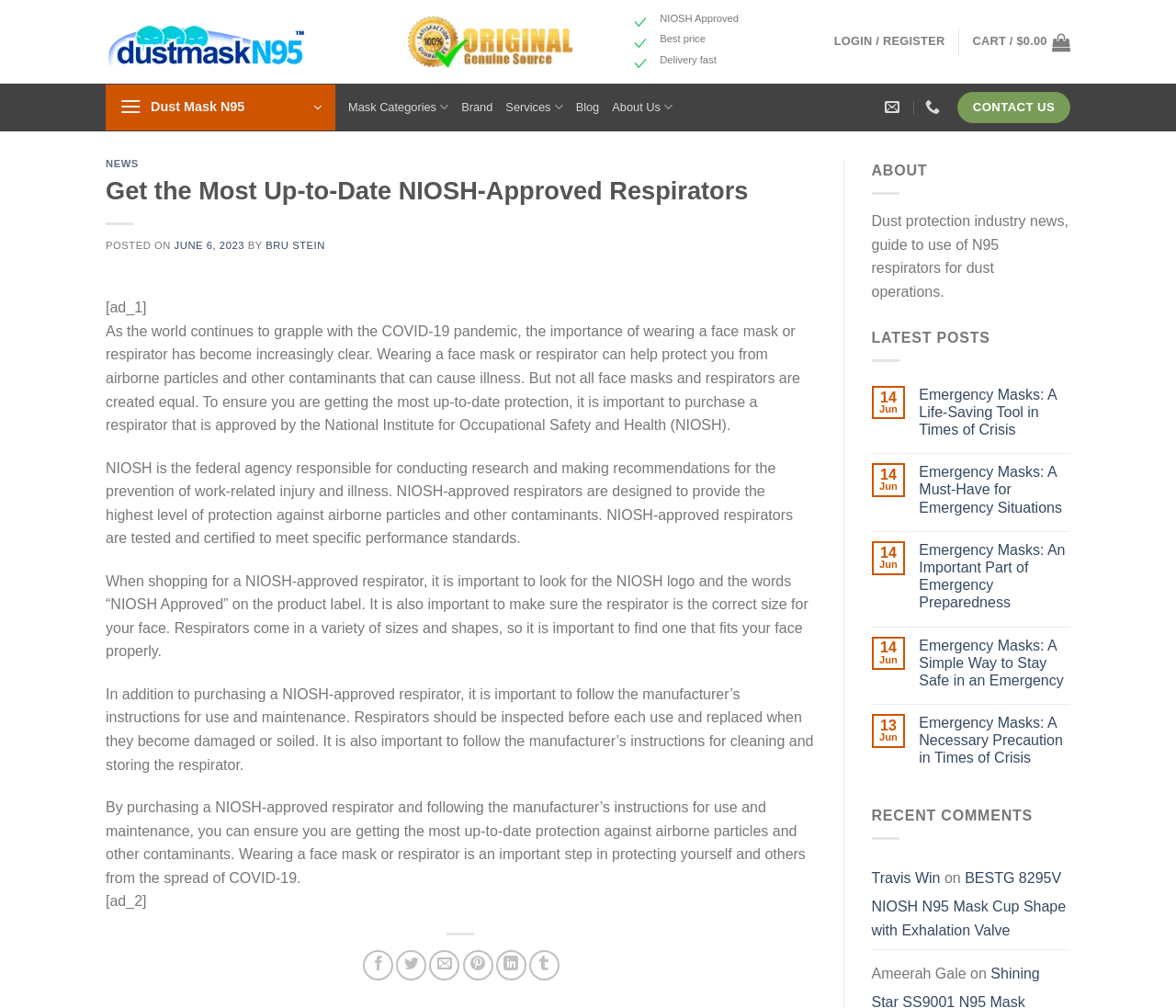Please identify the bounding box coordinates of the region to click in order to complete the task: "Click on the LOGIN / REGISTER link". The coordinates must be four float numbers between 0 and 1, specified as [left, top, right, bottom].

[0.709, 0.023, 0.803, 0.06]